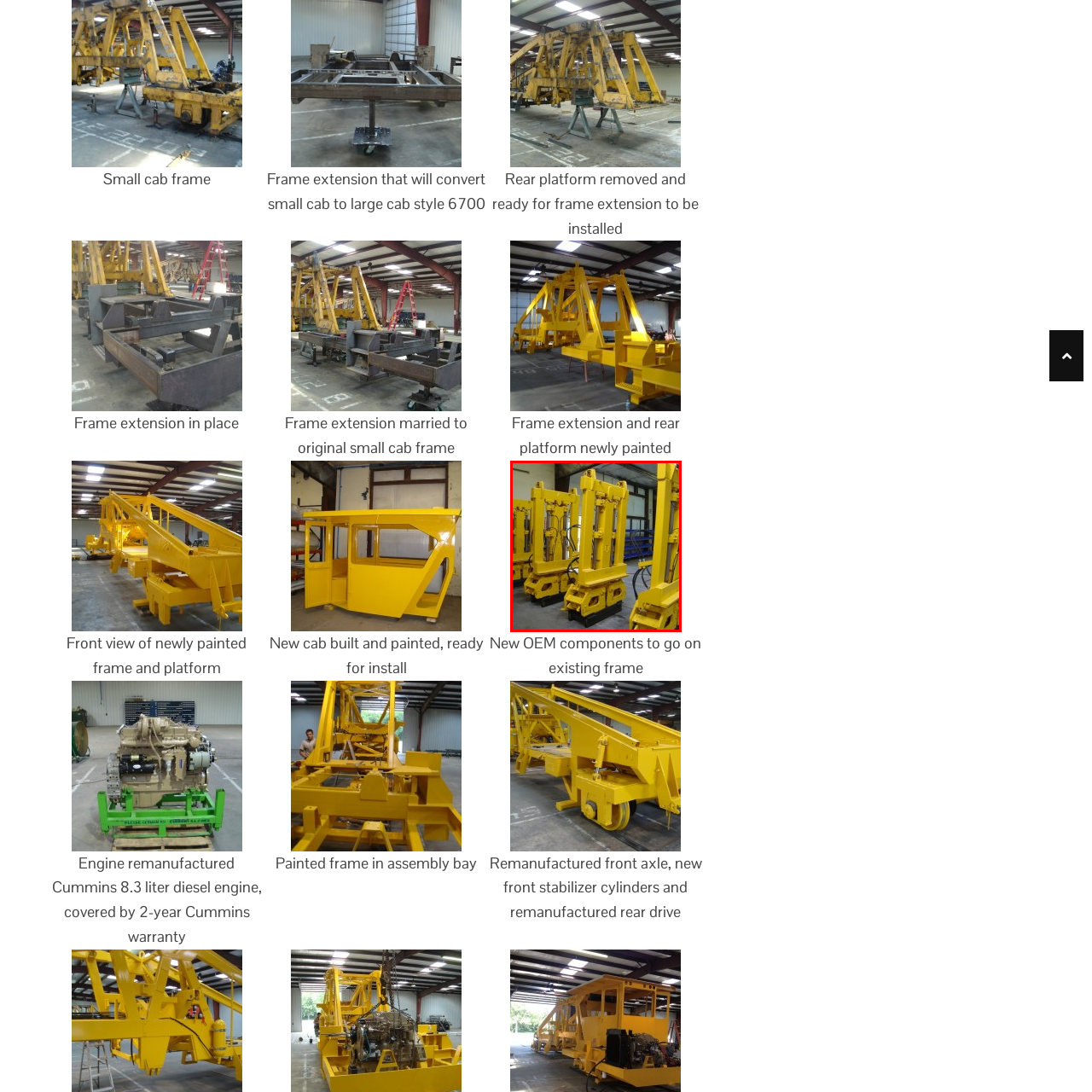Check the content in the red bounding box and reply to the question using a single word or phrase:
What is the purpose of the hydraulic system?

Enhancing capabilities